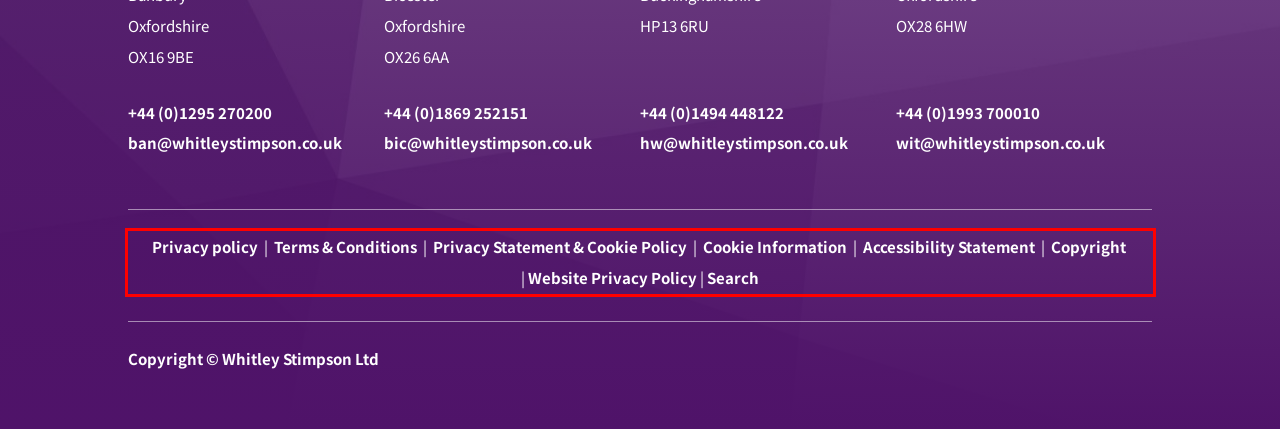With the provided screenshot of a webpage, locate the red bounding box and perform OCR to extract the text content inside it.

Privacy policy | Terms & Conditions | Privacy Statement & Cookie Policy | Cookie Information | Accessibility Statement | Copyright | Website Privacy Policy | Search